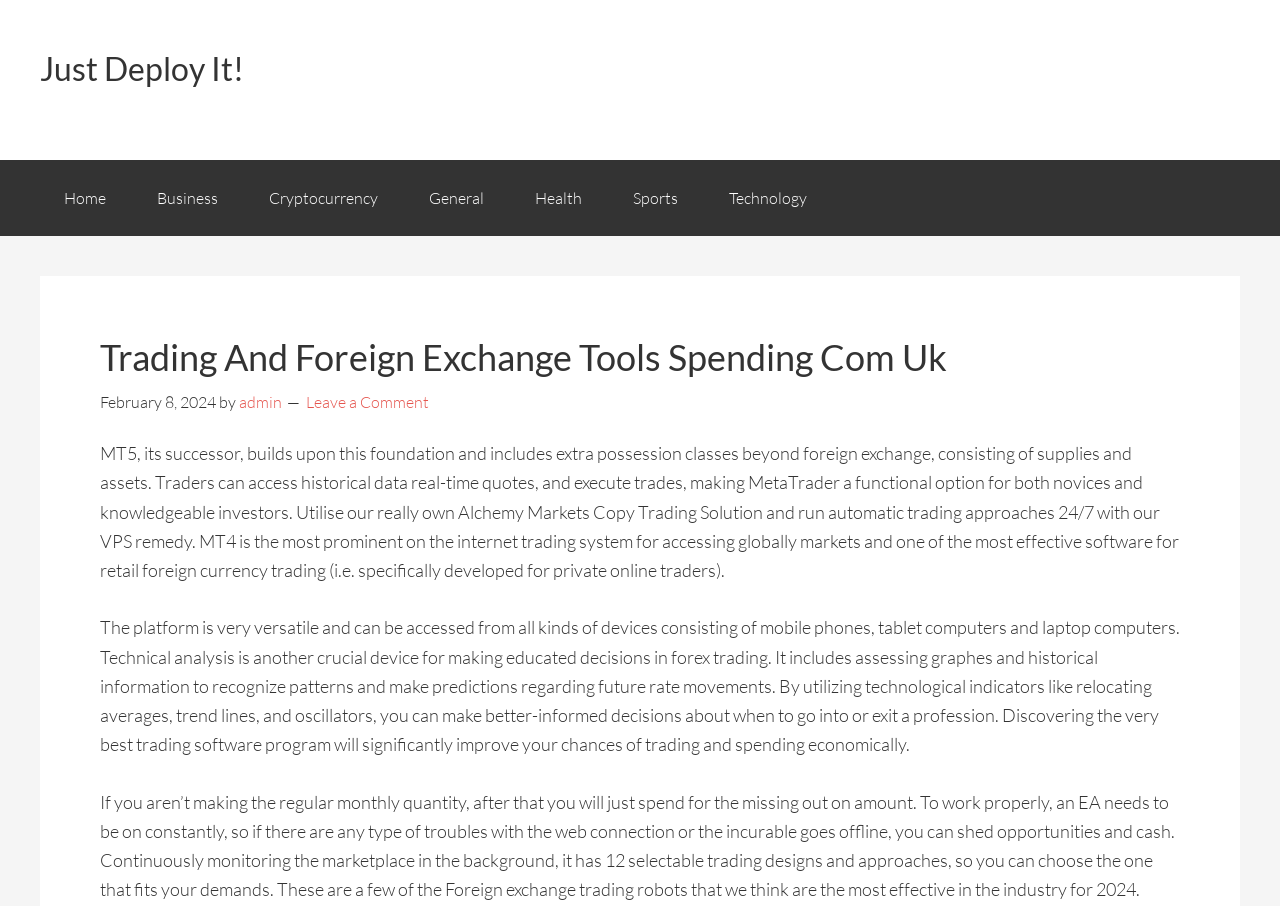Return the bounding box coordinates of the UI element that corresponds to this description: "ISO 22301". The coordinates must be given as four float numbers in the range of 0 and 1, [left, top, right, bottom].

None